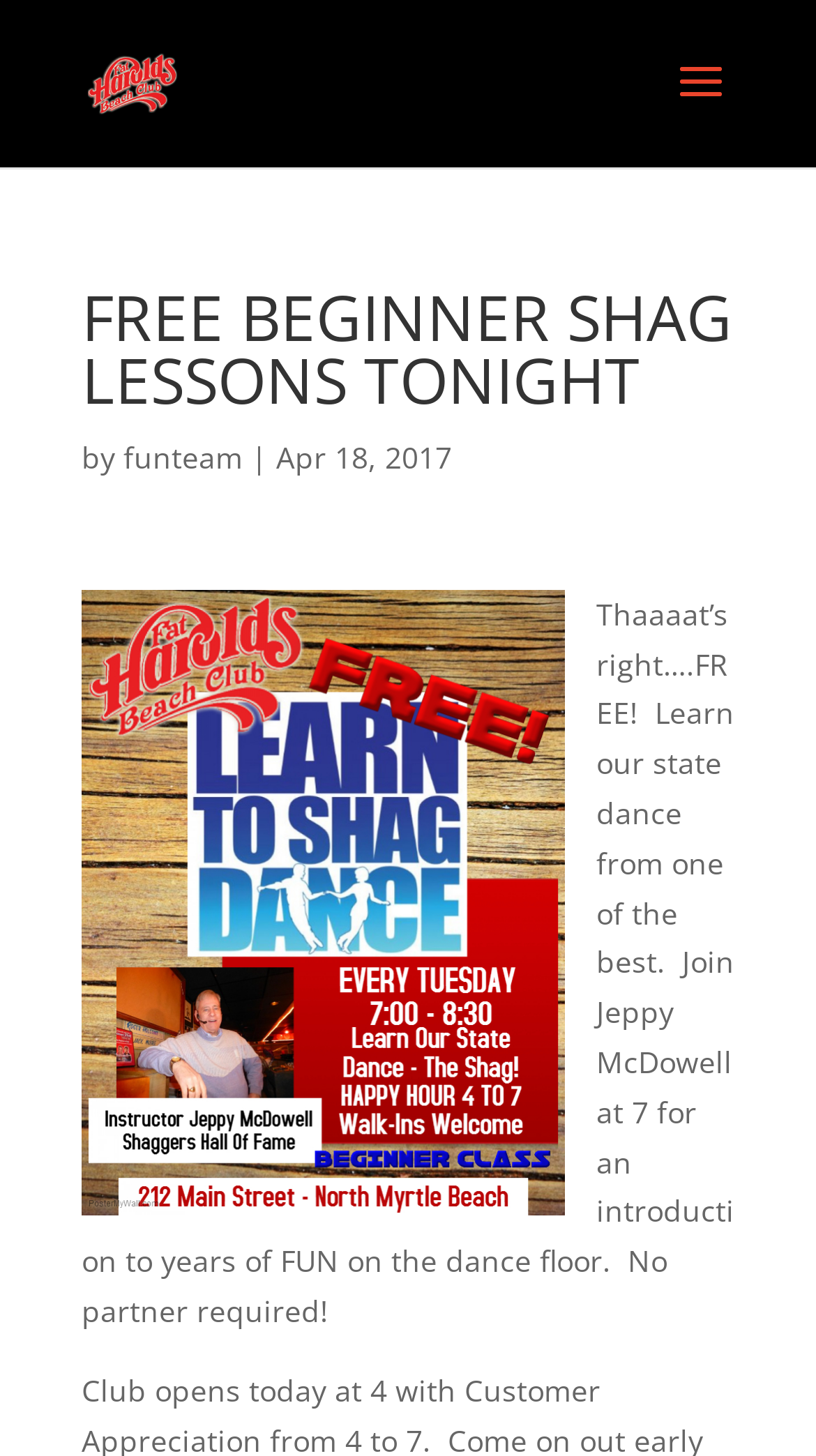Provide the bounding box coordinates of the UI element this sentence describes: "alt="Fat Harolds Beach Club"".

[0.108, 0.045, 0.218, 0.068]